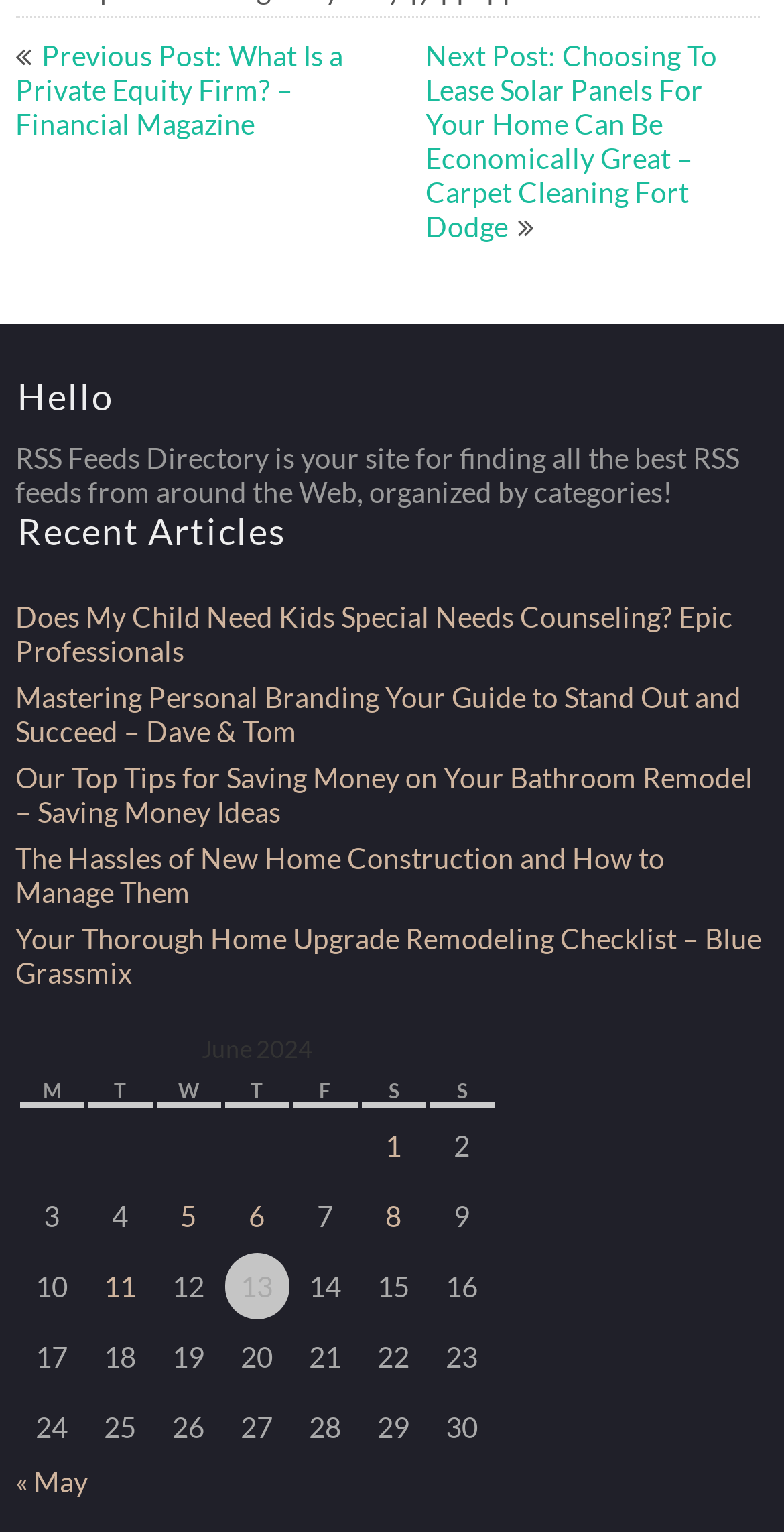Give a short answer using one word or phrase for the question:
What is the purpose of this website?

RSS Feeds Directory